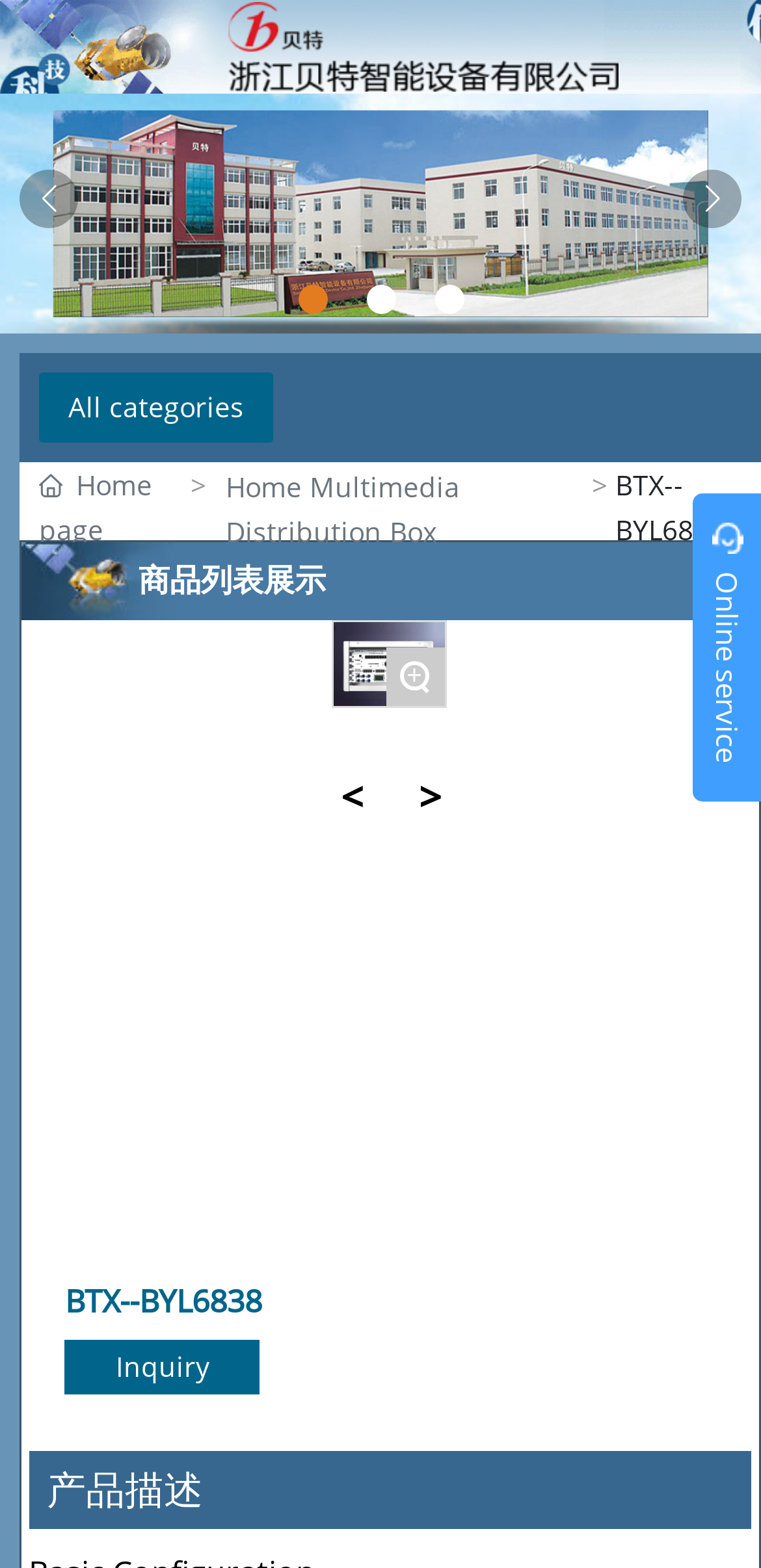Can you specify the bounding box coordinates of the area that needs to be clicked to fulfill the following instruction: "Click the 'Home page' link"?

[0.051, 0.297, 0.2, 0.35]